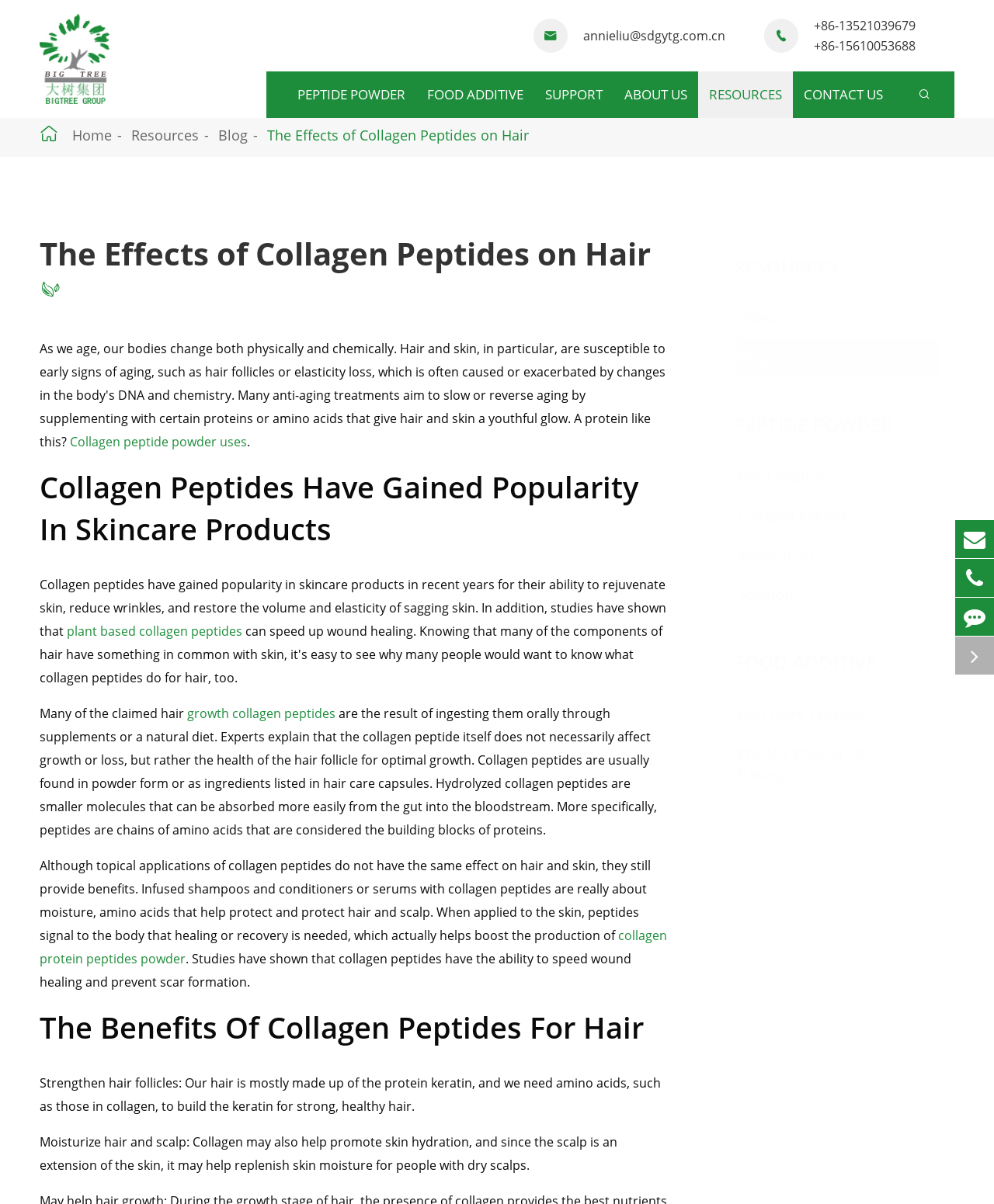Determine the bounding box coordinates of the section to be clicked to follow the instruction: "Learn about collagen peptide powder uses". The coordinates should be given as four float numbers between 0 and 1, formatted as [left, top, right, bottom].

[0.07, 0.36, 0.249, 0.374]